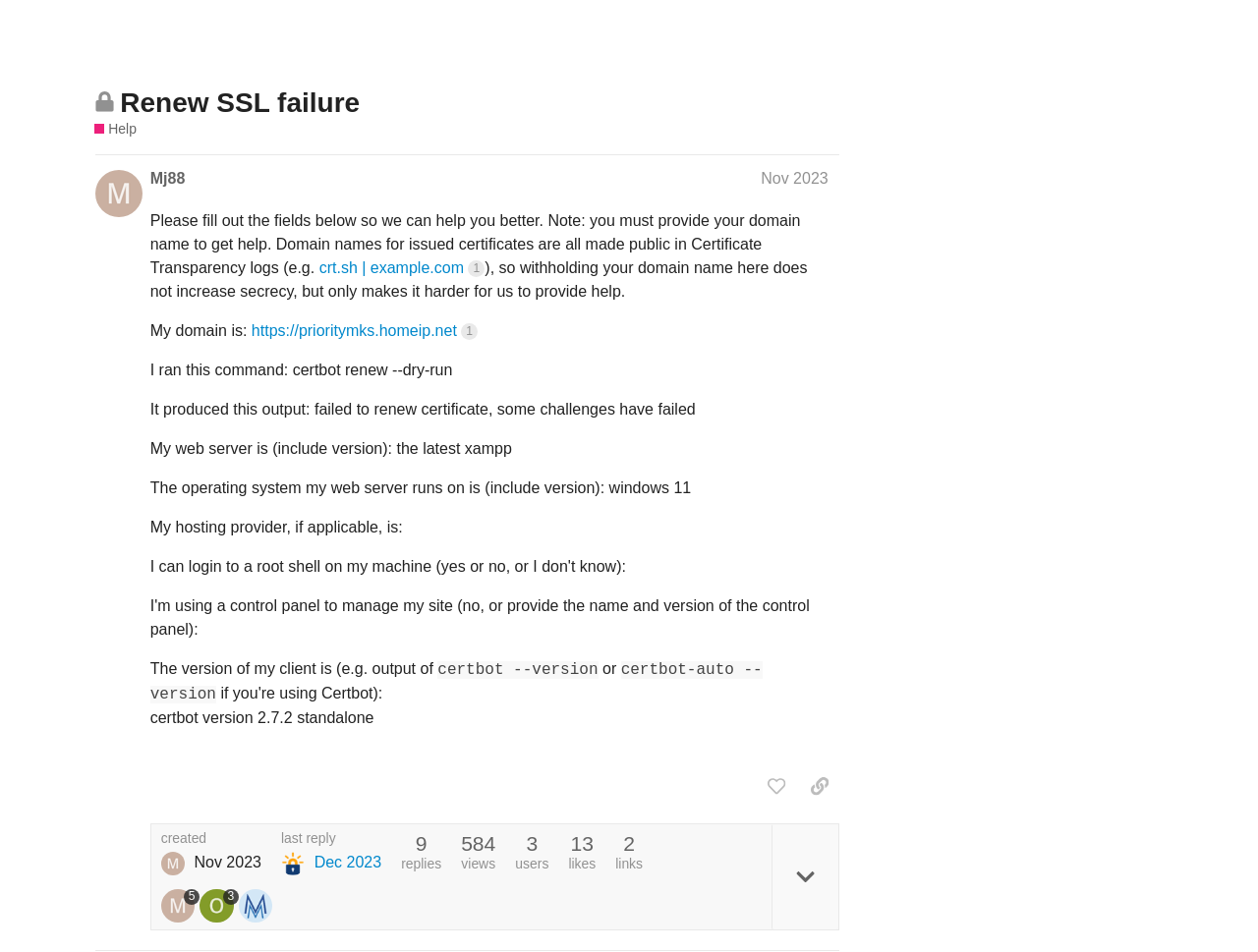Using the webpage screenshot and the element description alt="Let's Encrypt Community Support", determine the bounding box coordinates. Specify the coordinates in the format (top-left x, top-left y, bottom-right x, bottom-right y) with values ranging from 0 to 1.

[0.075, 0.011, 0.108, 0.055]